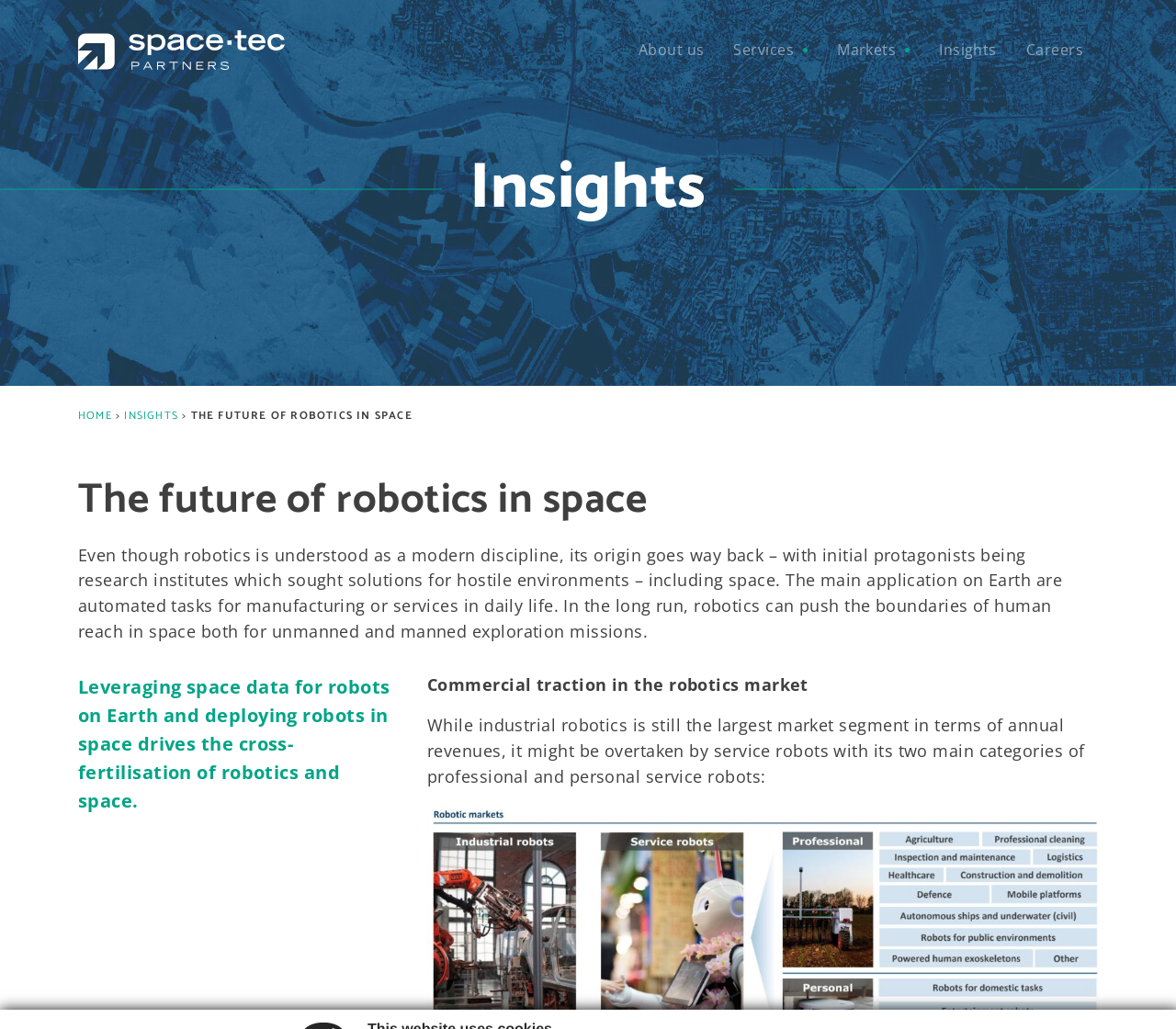Calculate the bounding box coordinates for the UI element based on the following description: "About Us". Ensure the coordinates are four float numbers between 0 and 1, i.e., [left, top, right, bottom].

None